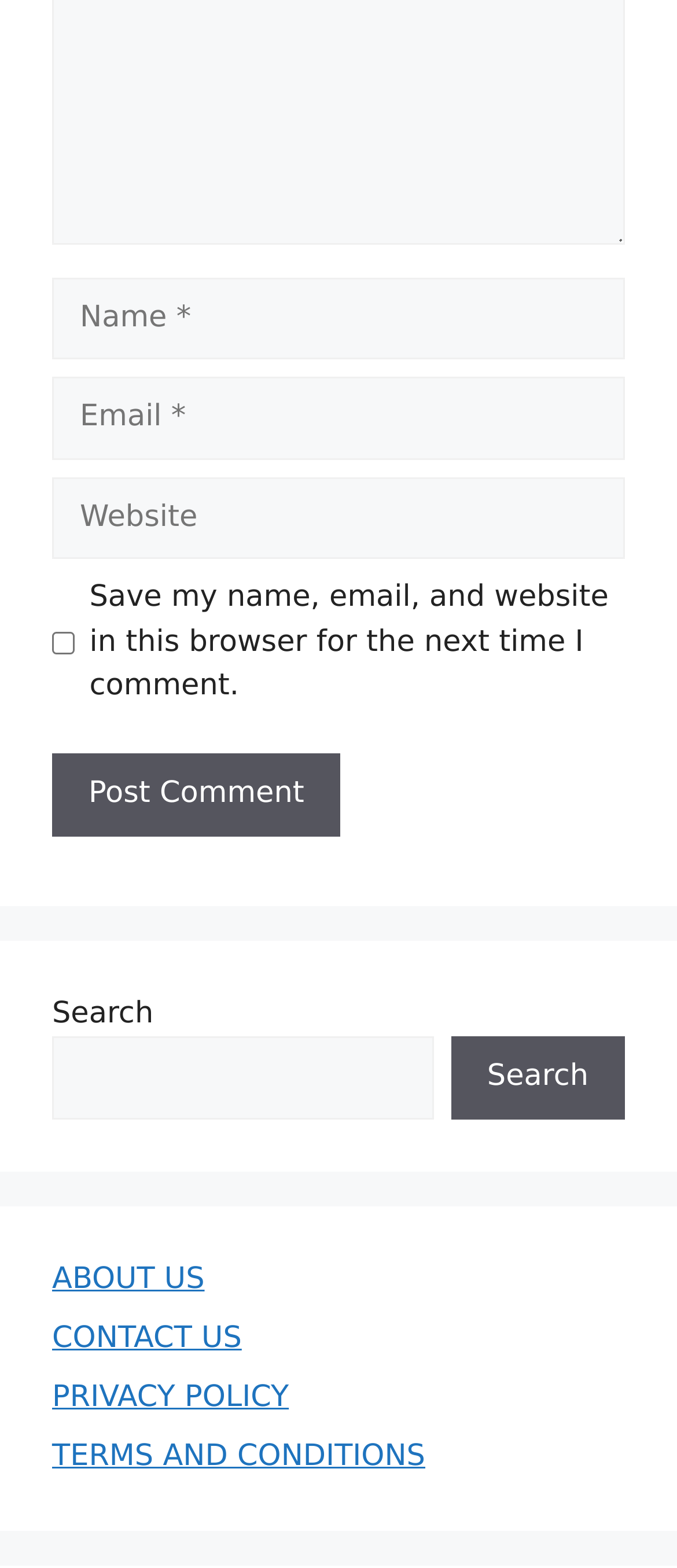Provide a brief response using a word or short phrase to this question:
How many links are in the footer?

4